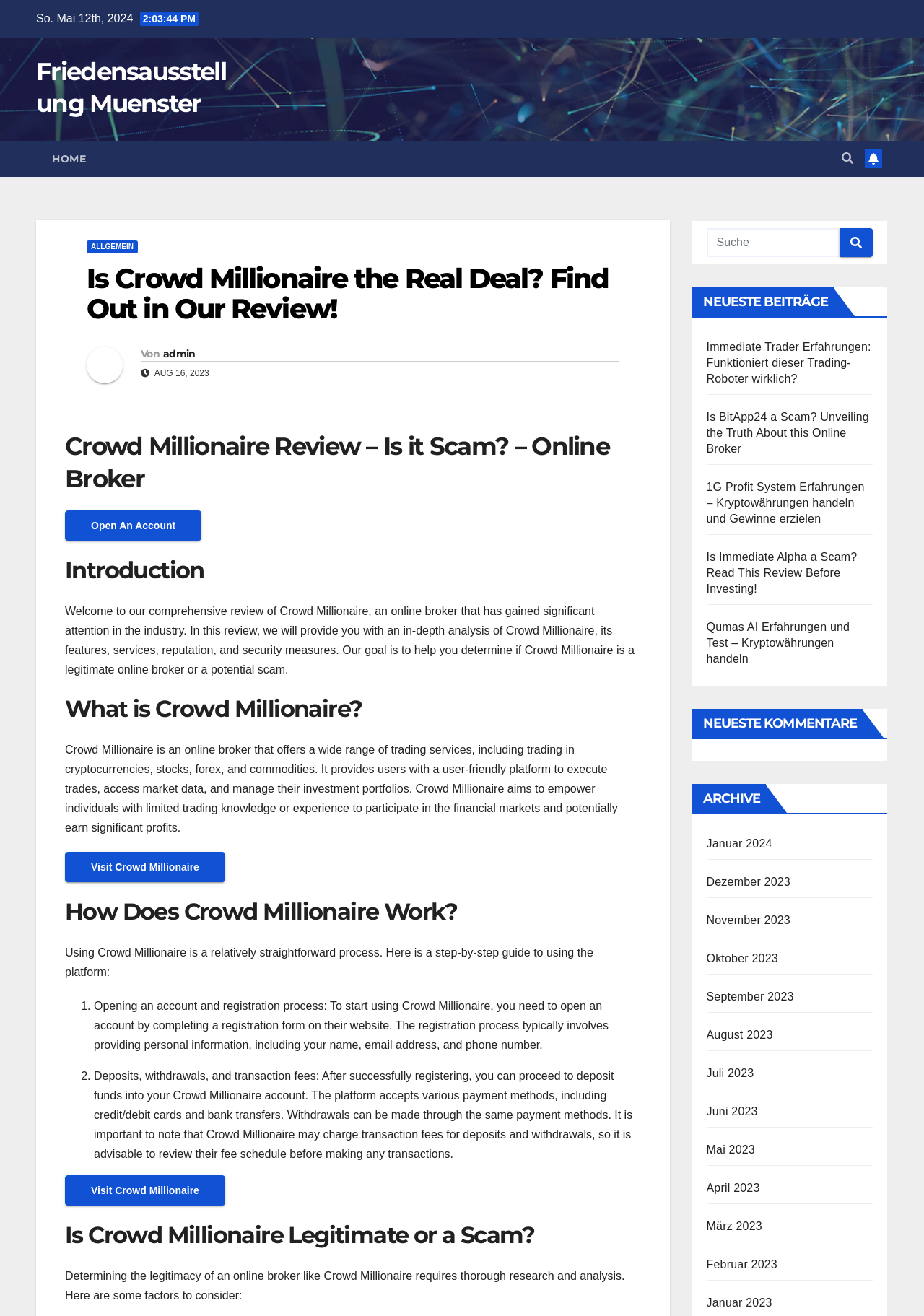What is the purpose of the review?
Craft a detailed and extensive response to the question.

I found the purpose of the review by looking at the static text element 'Determining the legitimacy of an online broker like Crowd Millionaire requires thorough research and analysis.' which is located under the heading 'Is Crowd Millionaire Legitimate or a Scam?'.